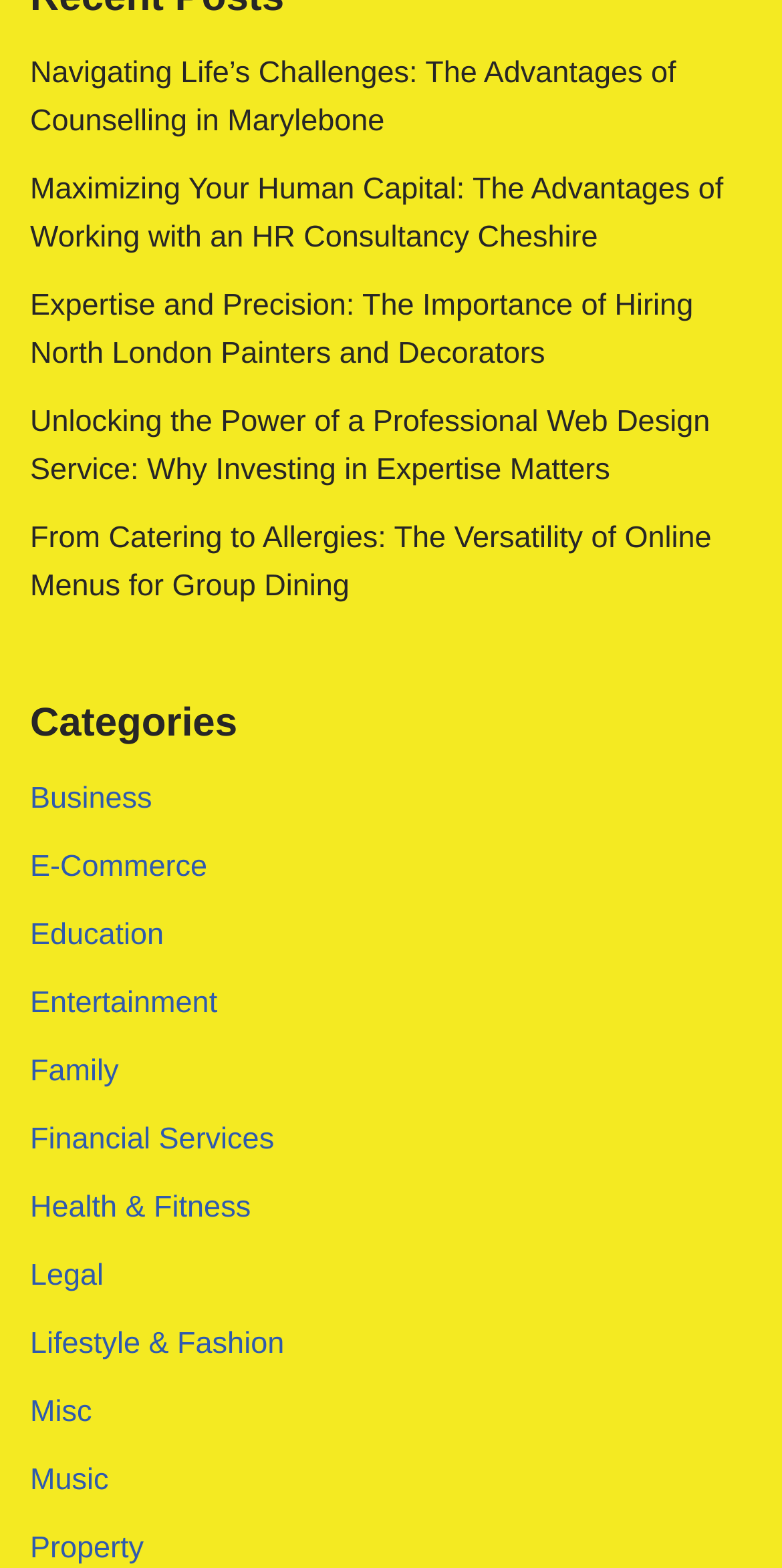Please use the details from the image to answer the following question comprehensively:
How many article titles are listed?

I counted the number of link elements above the 'Categories' static text, and there are 5 article titles listed.